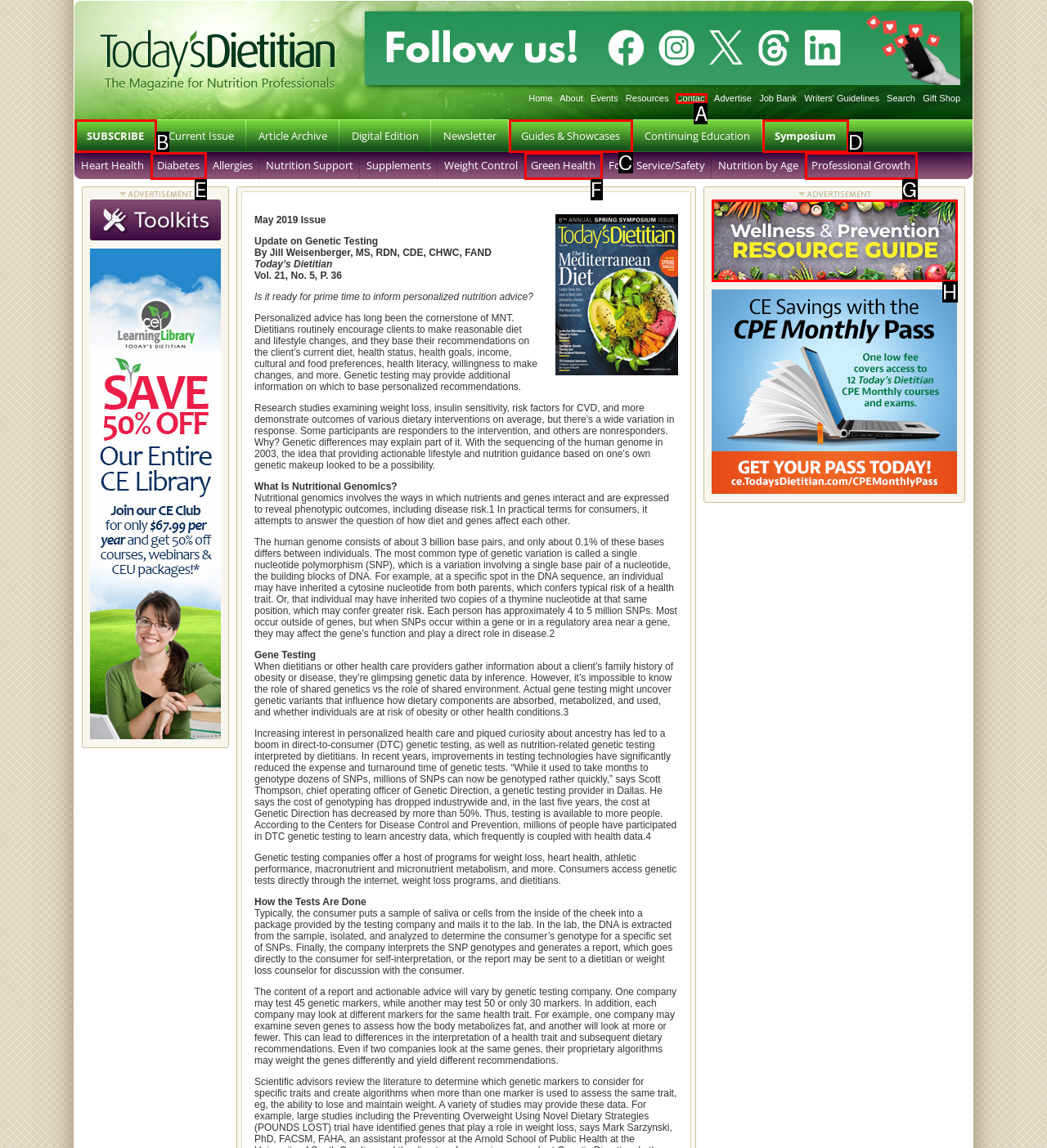Match the description to the correct option: Symposium
Provide the letter of the matching option directly.

D